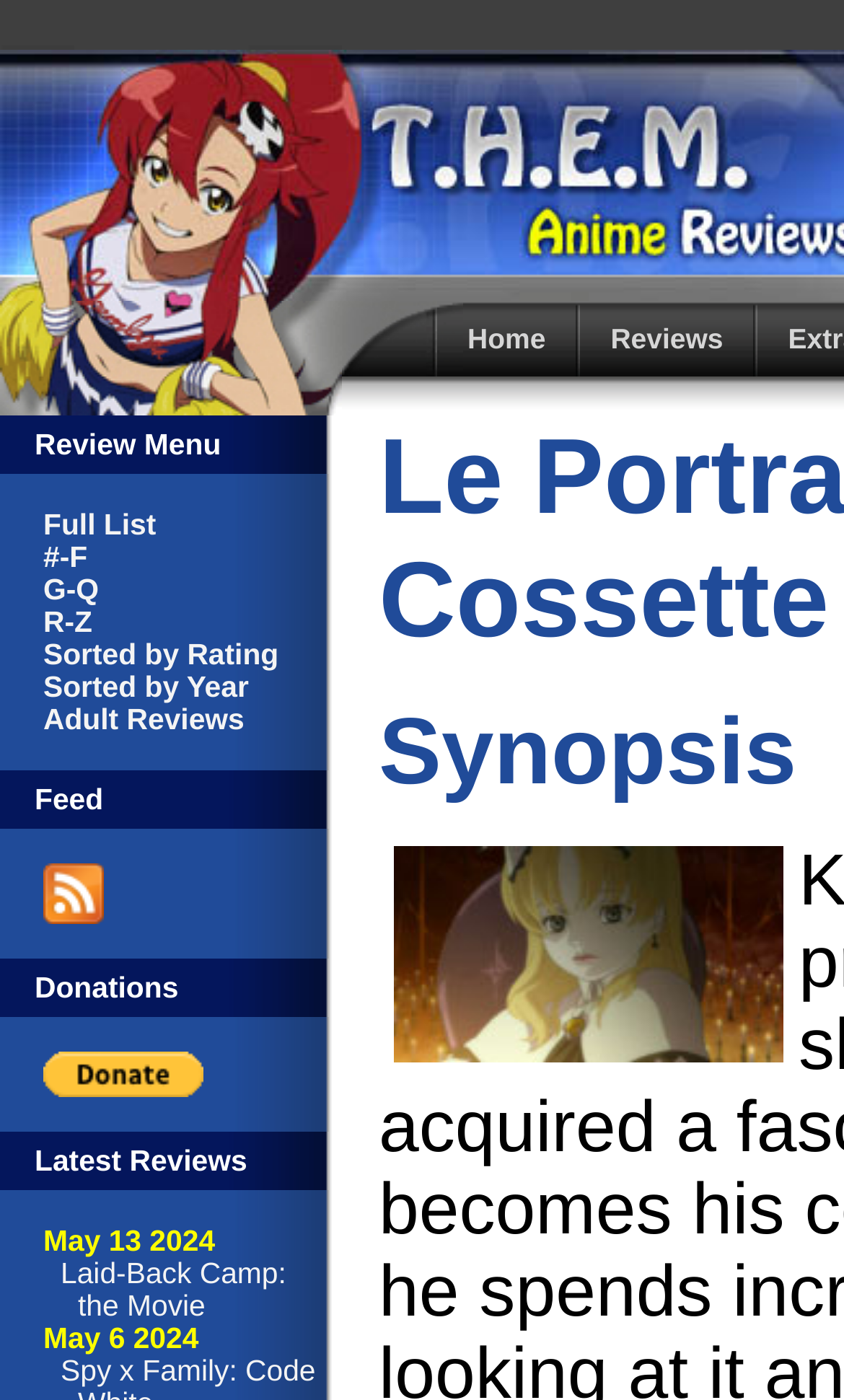Please provide the bounding box coordinates for the element that needs to be clicked to perform the following instruction: "View Full List". The coordinates should be given as four float numbers between 0 and 1, i.e., [left, top, right, bottom].

[0.051, 0.363, 0.185, 0.386]